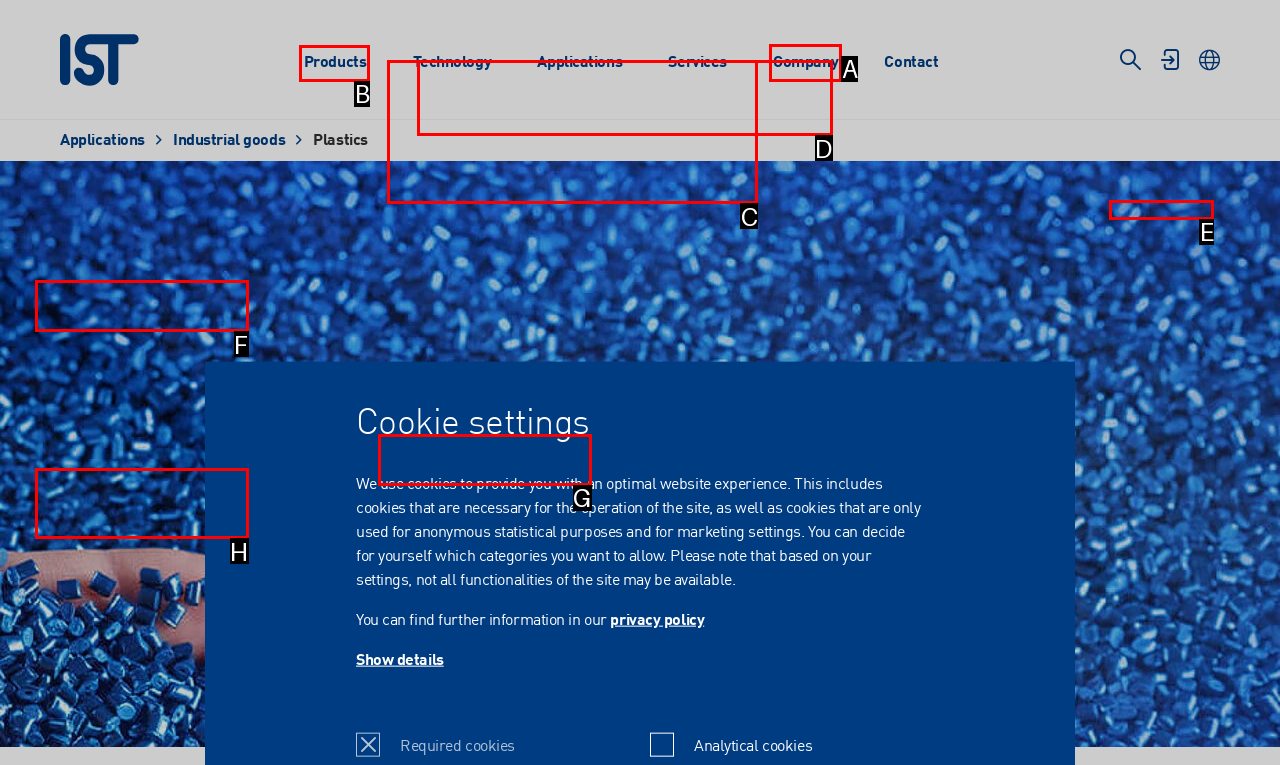Point out which UI element to click to complete this task: Click the 'Products' link
Answer with the letter corresponding to the right option from the available choices.

B